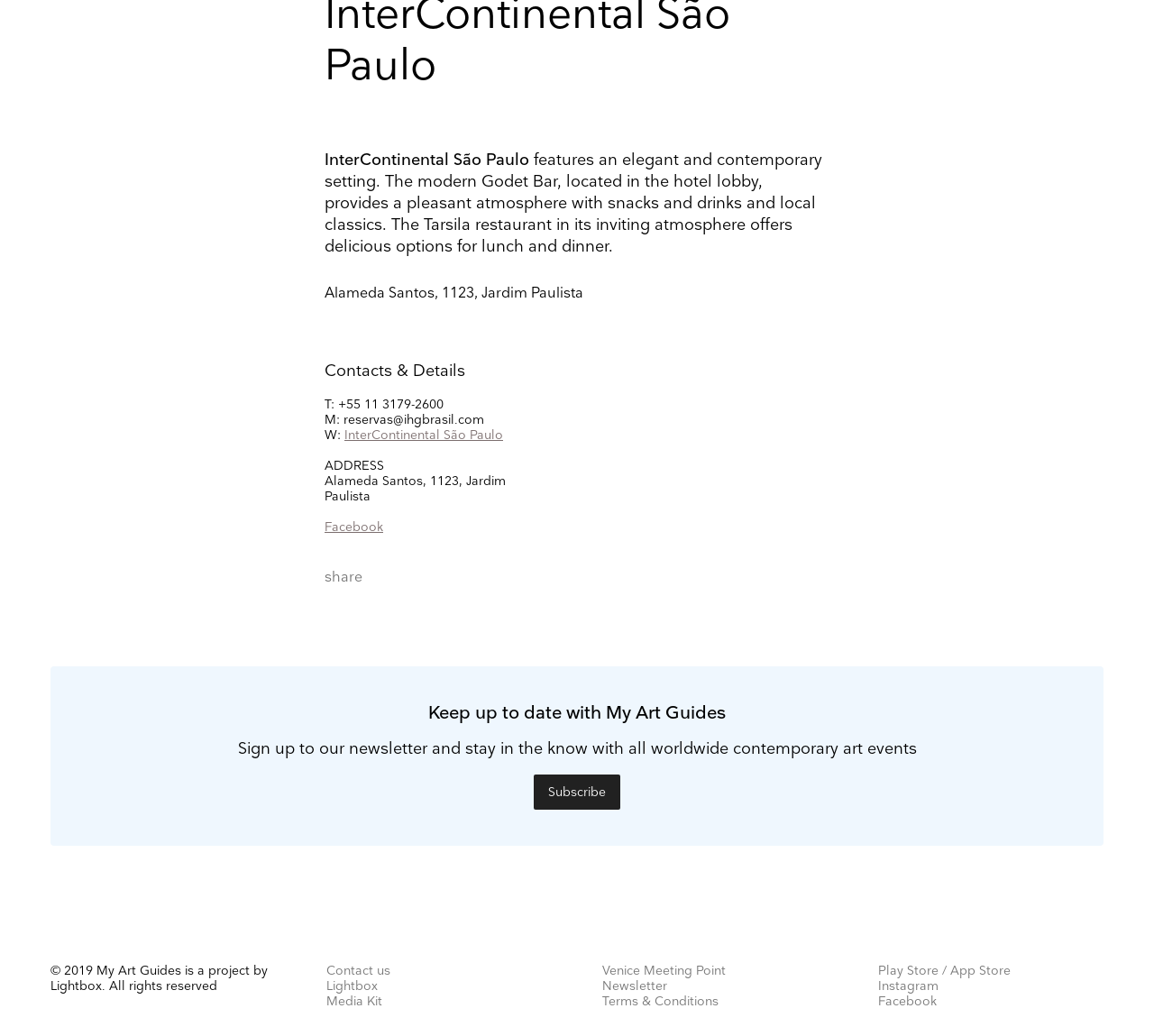Find the bounding box coordinates for the HTML element specified by: "InterContinental São Paulo".

[0.298, 0.413, 0.436, 0.428]